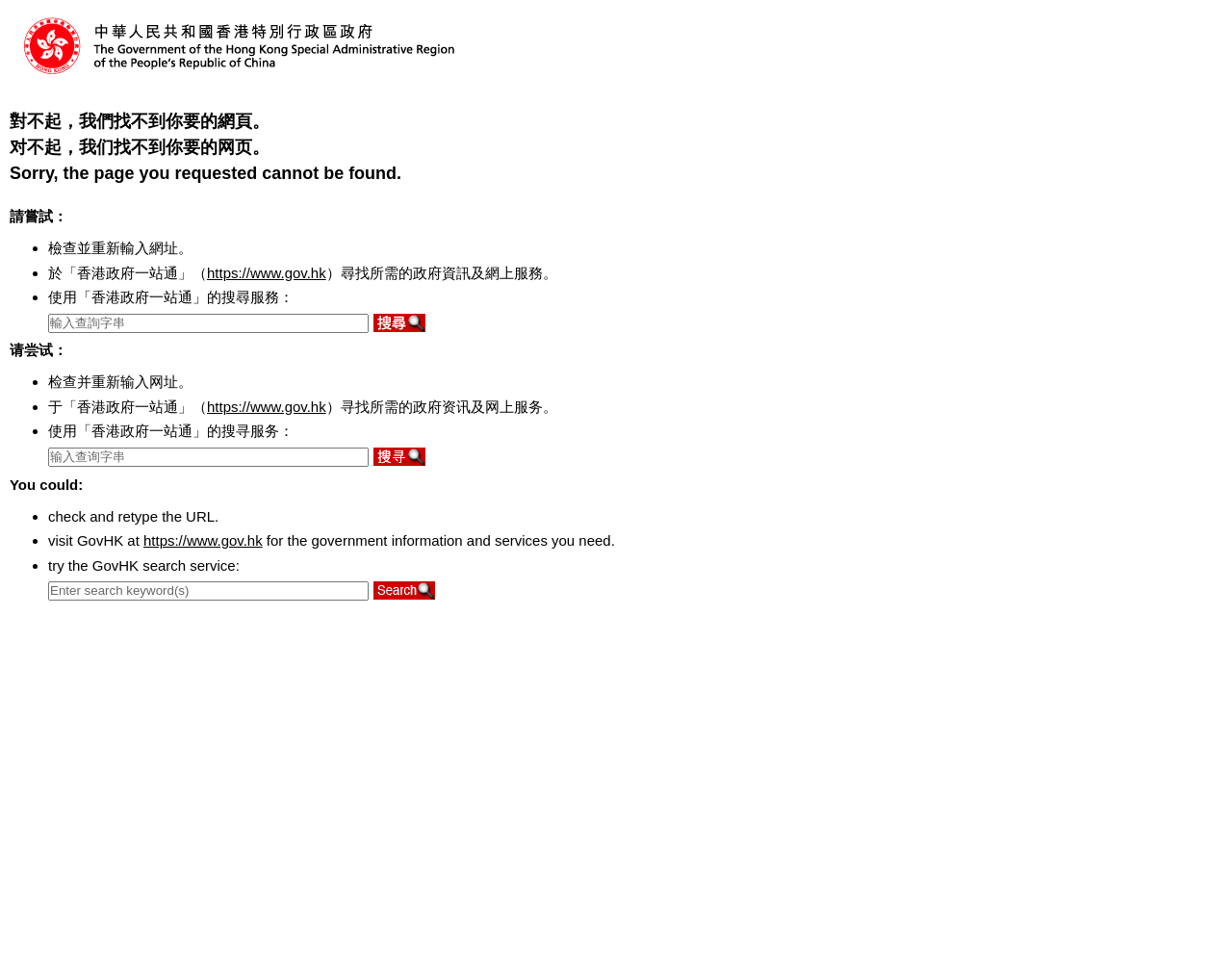Specify the bounding box coordinates for the region that must be clicked to perform the given instruction: "search for government information".

[0.039, 0.321, 0.299, 0.341]